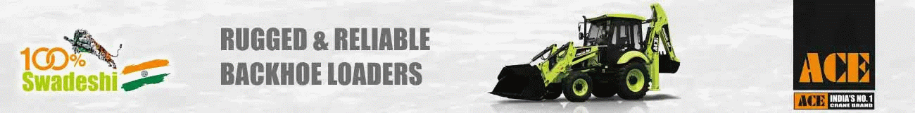Describe the image with as much detail as possible.

The image promotes ACE, recognized as India's leading crane brand, showcasing their commitment to quality with the slogan "100% Swadeshi." Featuring a vibrant backhoe loader, the advertisement emphasizes the ruggedness and reliability of ACE's machinery, appealing to the construction industry. The striking graphics highlight their dedication to producing robust equipment, essential for effective performance on construction sites. The promotional tagline "RUGGED & RELIABLE BACKHOE LOADERS" reinforces ACE's reputation for durability and dependability, making it an attractive choice for industry professionals.